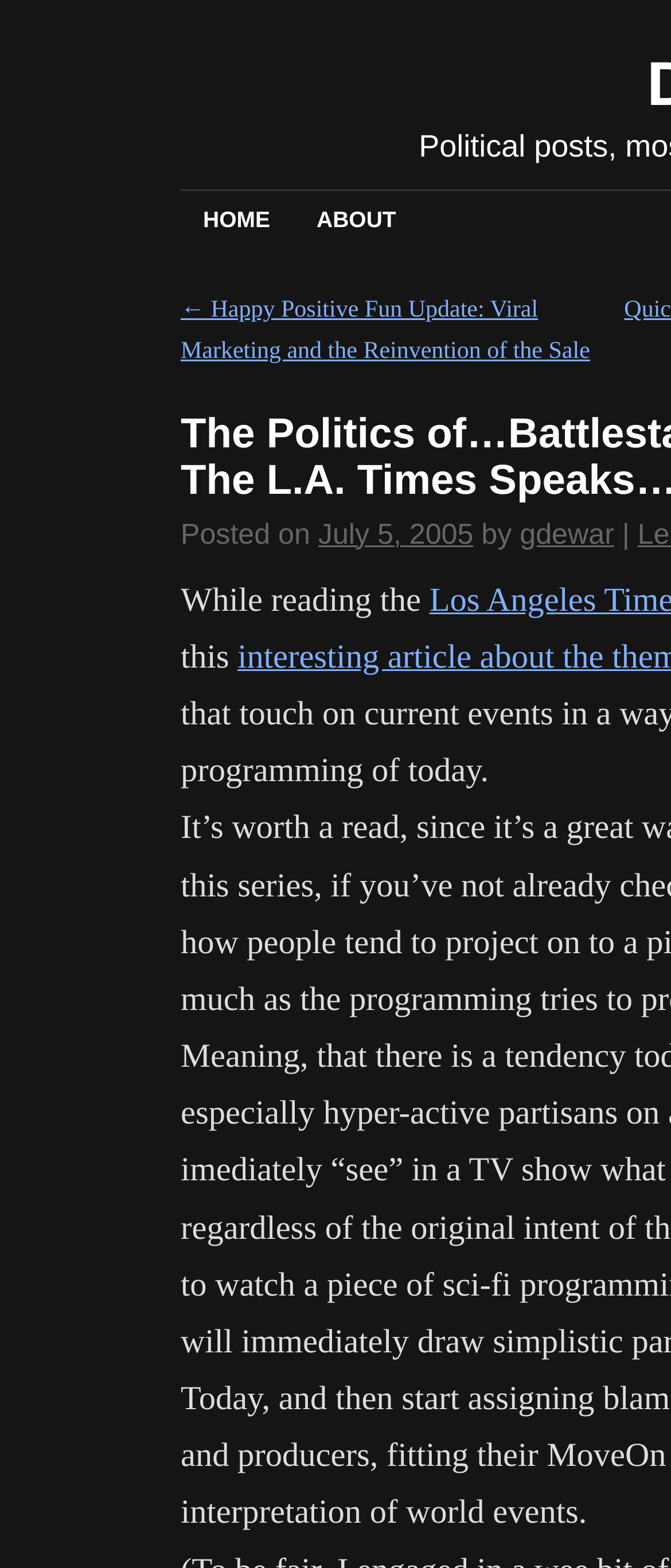What is the date of the post?
Refer to the image and respond with a one-word or short-phrase answer.

July 5, 2005